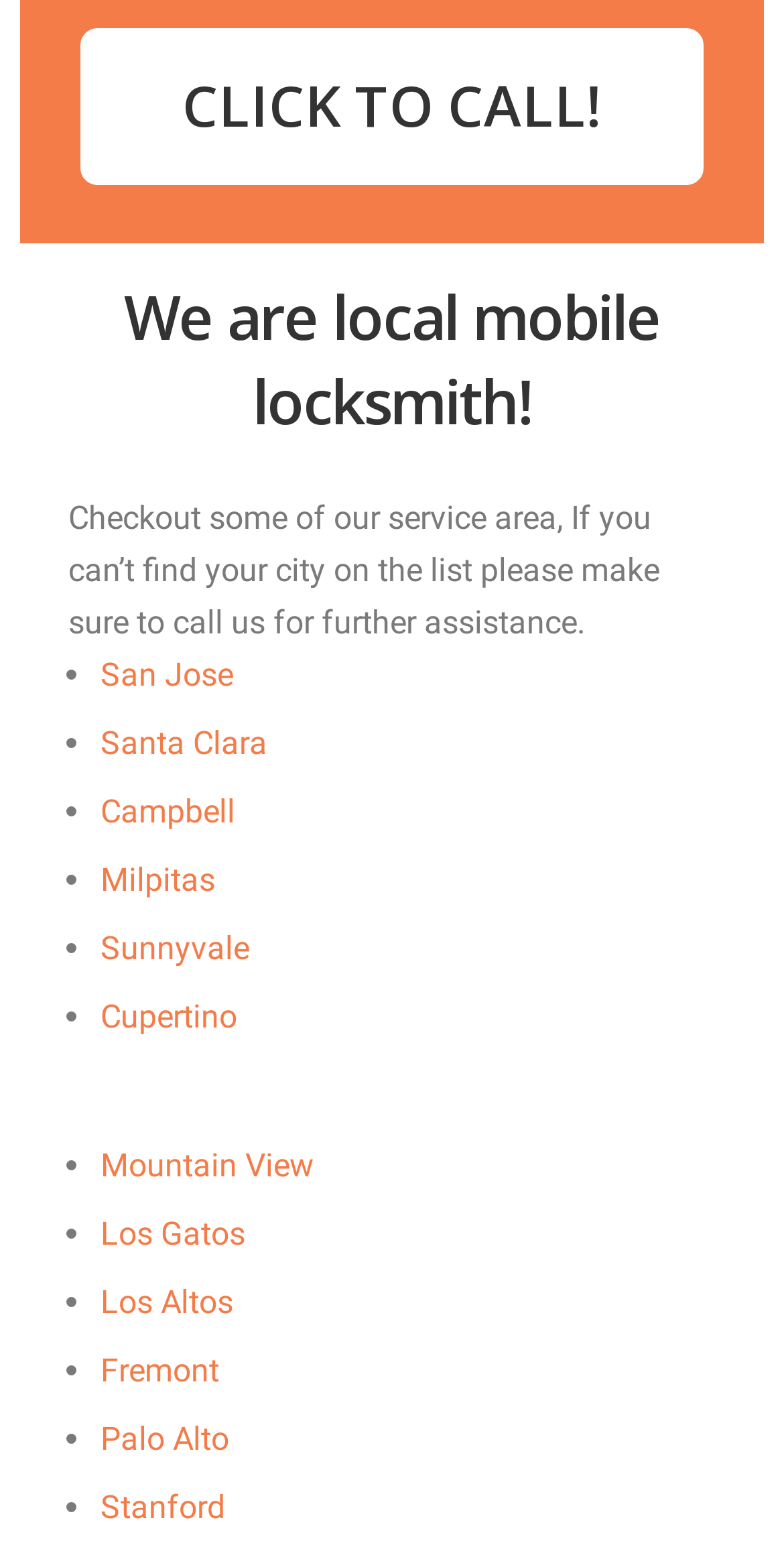Respond to the question below with a single word or phrase:
What is the call-to-action on the top of the webpage?

CLICK TO CALL!